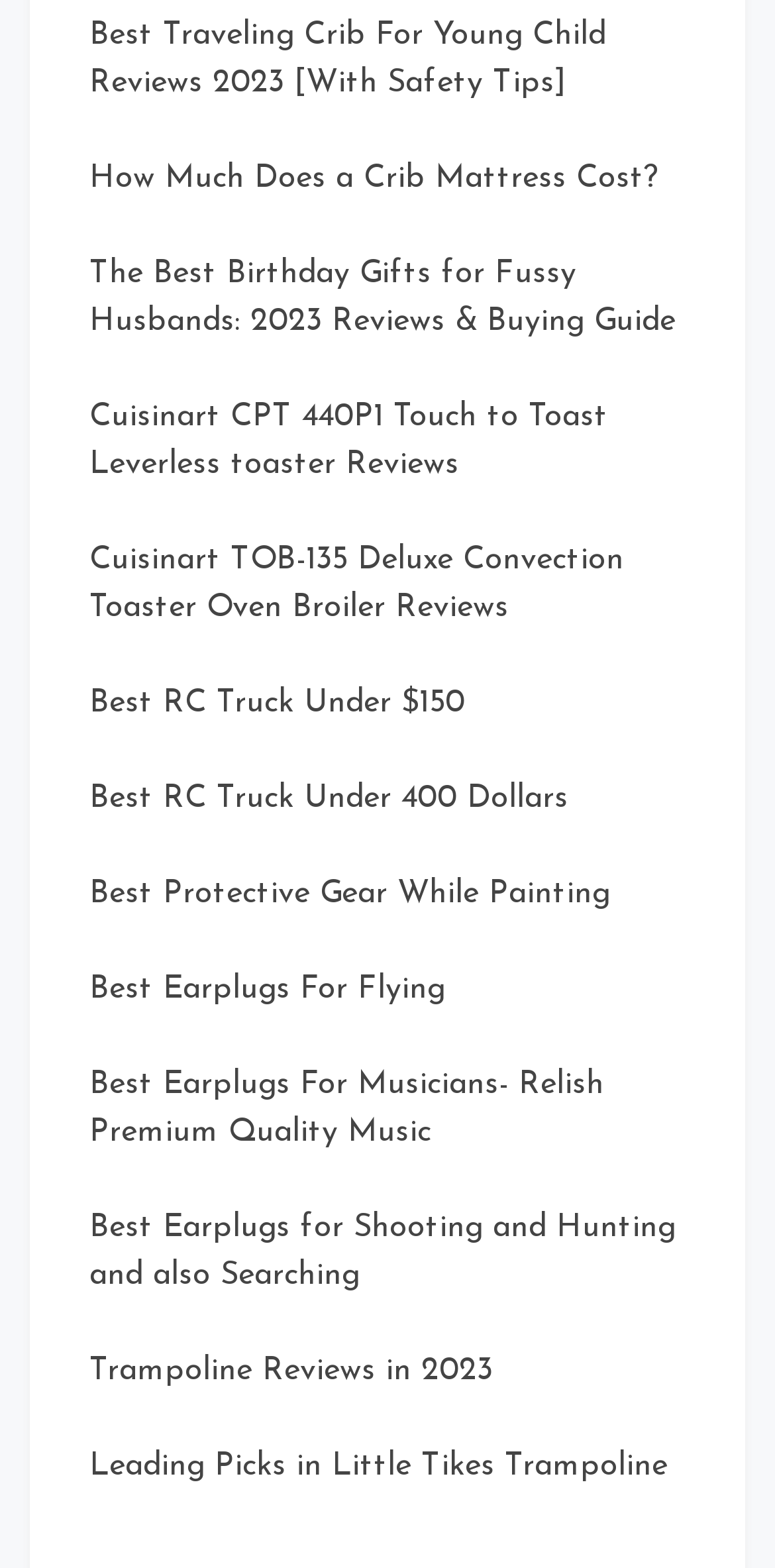What is the primary purpose of this webpage?
Based on the visual content, answer with a single word or a brief phrase.

Product comparison